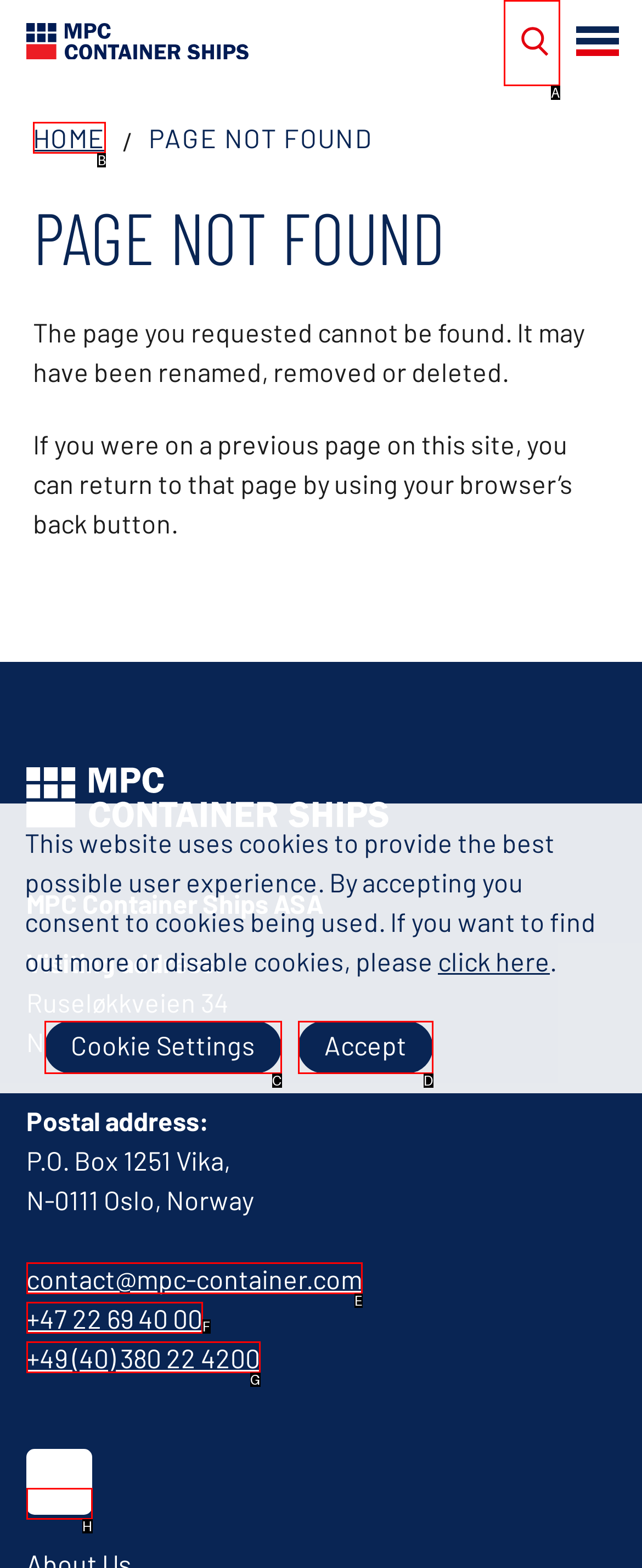Identify the letter that best matches this UI element description: RST
Answer with the letter from the given options.

None